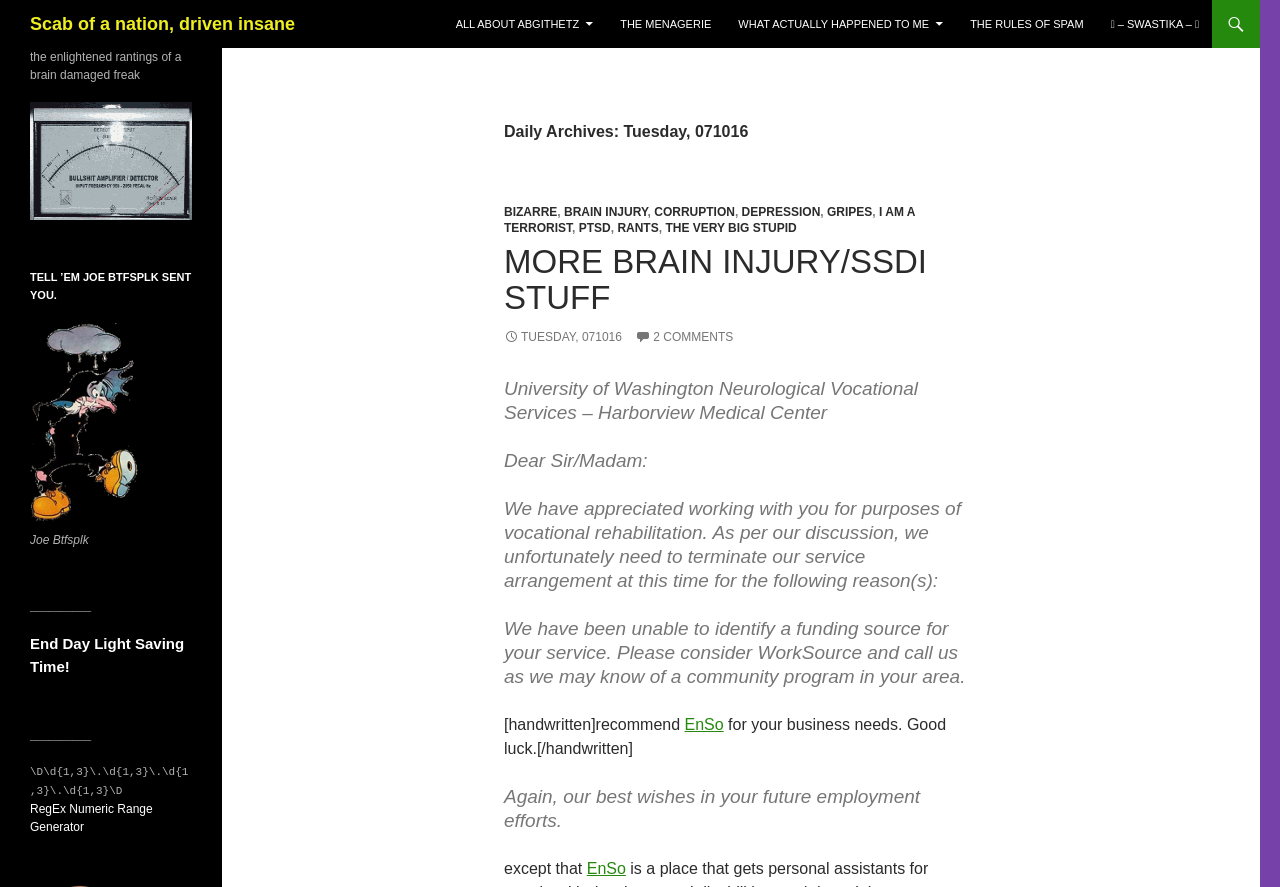Please provide a detailed answer to the question below based on the screenshot: 
What is the category of the post 'MORE BRAIN INJURY/SSDI STUFF'?

The category of the post 'MORE BRAIN INJURY/SSDI STUFF' can be found by looking at the links in the header section, where 'BRAIN INJURY' is one of the categories listed.